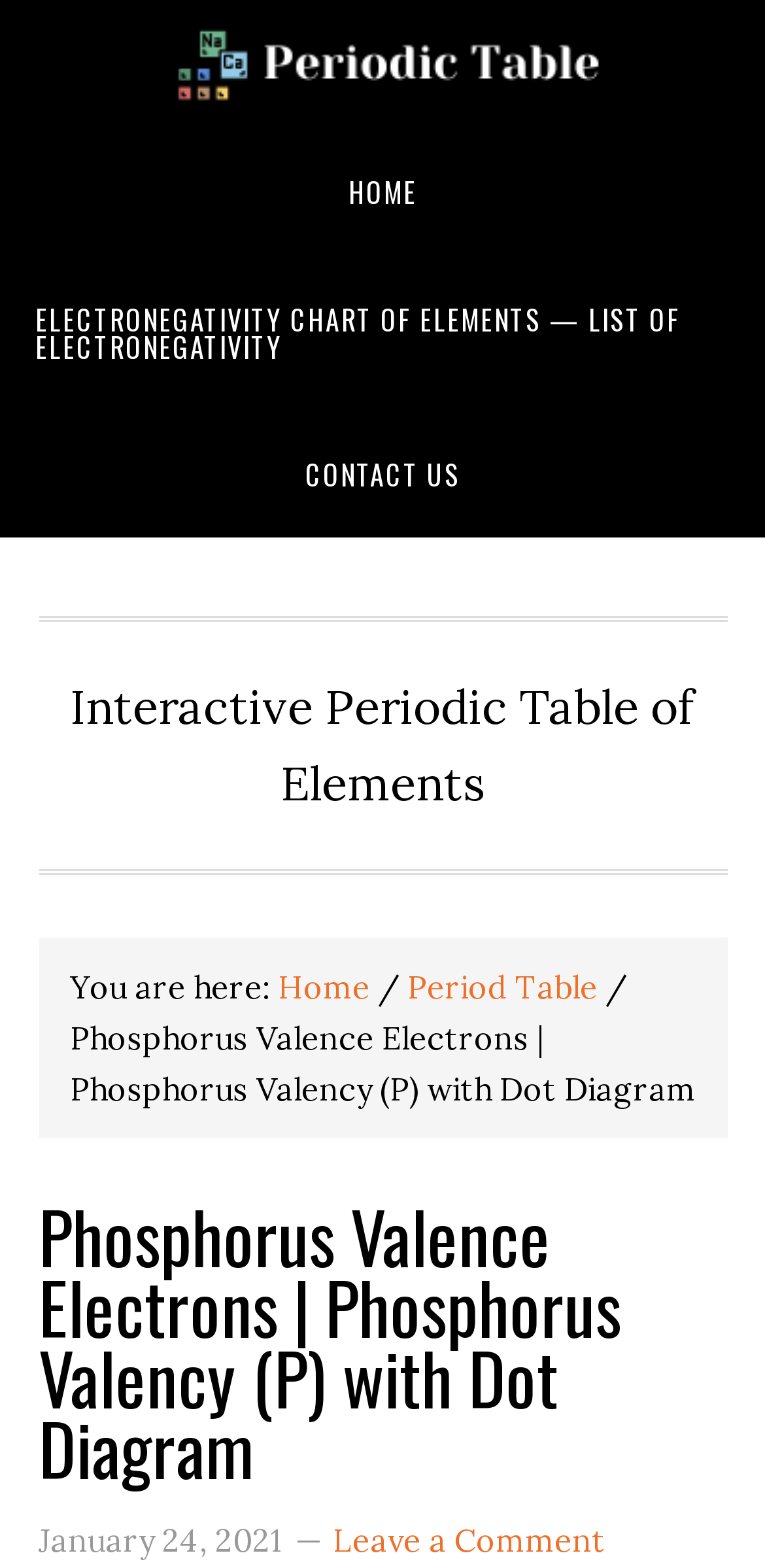Respond with a single word or phrase to the following question:
How many breadcrumb separators are there?

2